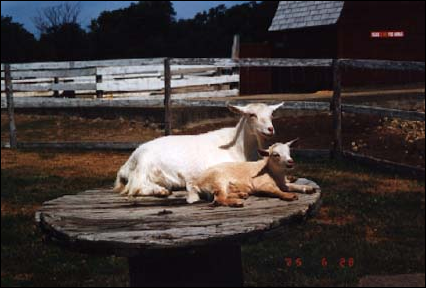Use one word or a short phrase to answer the question provided: 
What is the kid doing?

basking in the sun